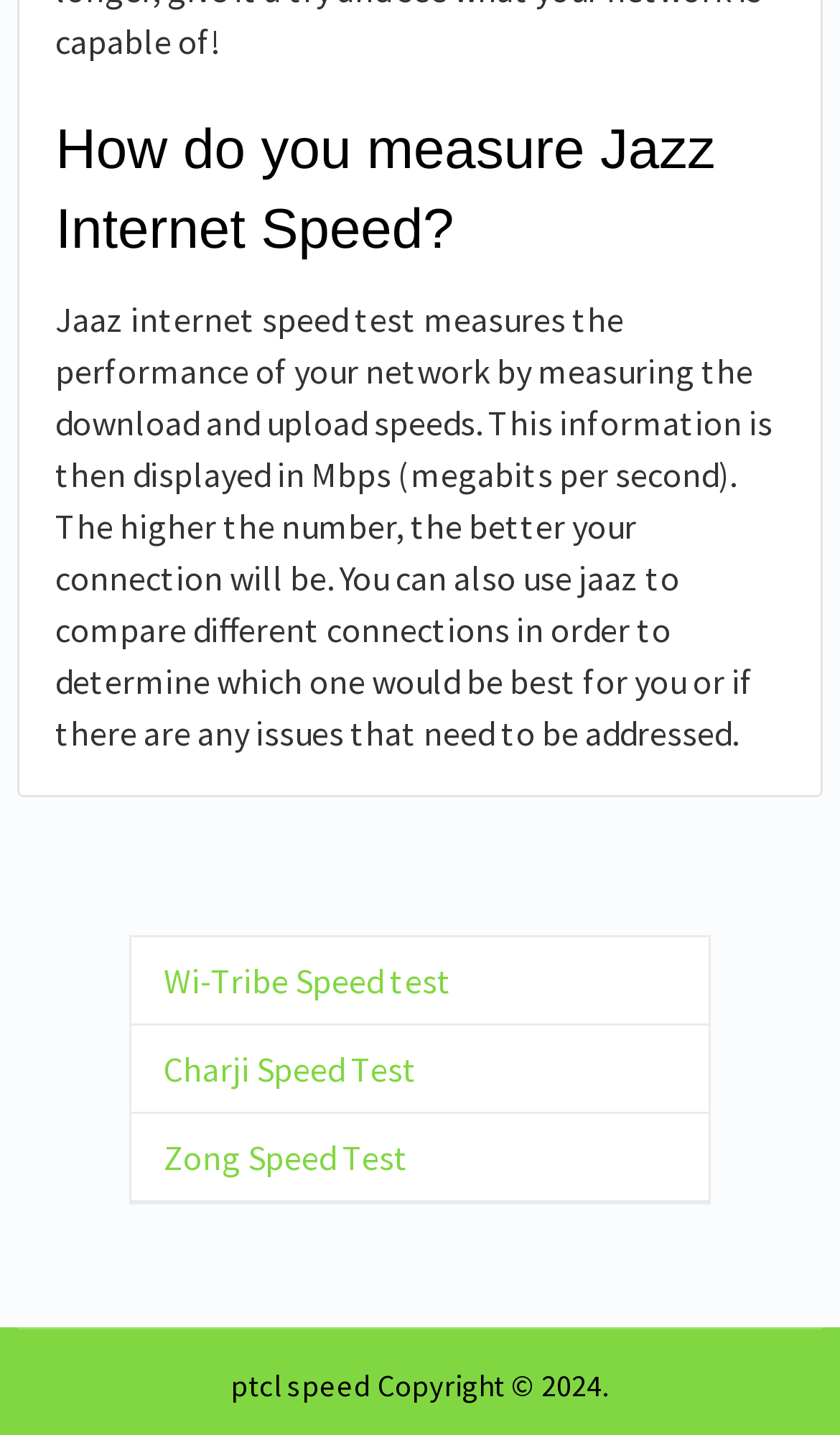What is the purpose of Jaaz internet speed test?
Please answer using one word or phrase, based on the screenshot.

Measure network performance